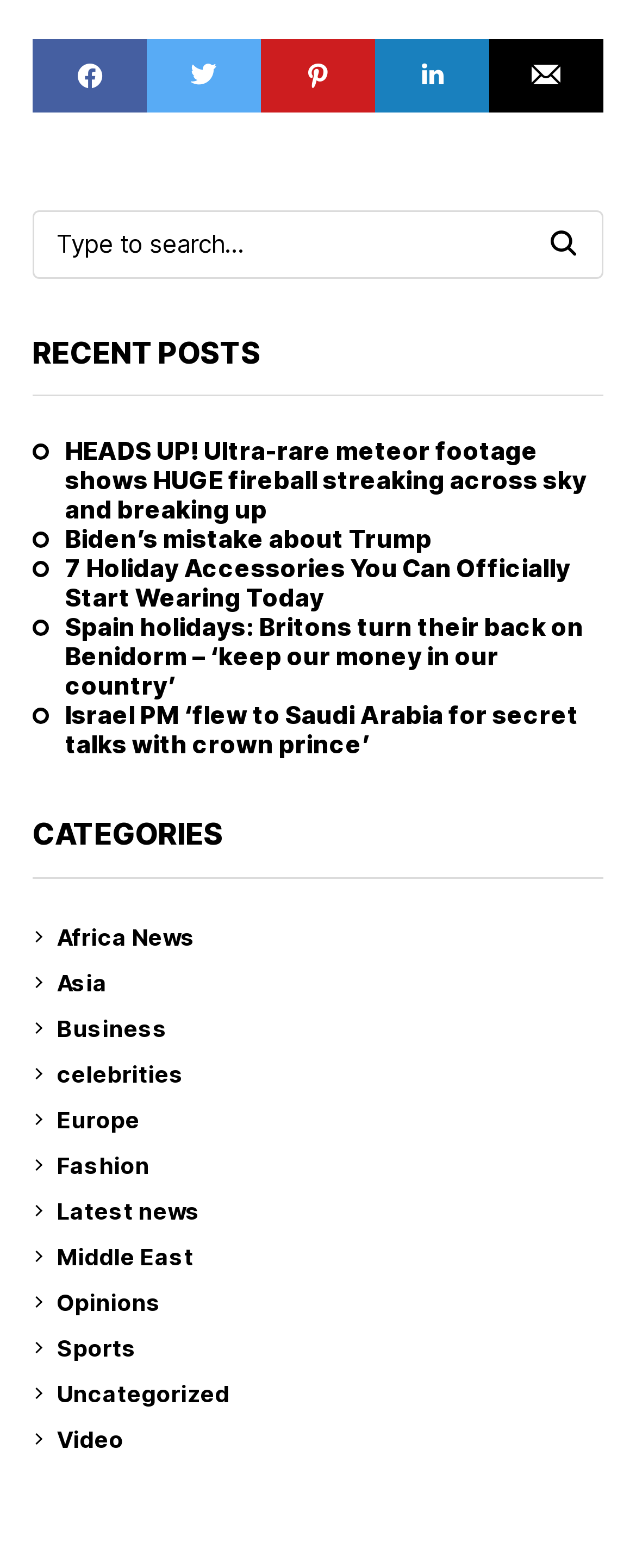With reference to the screenshot, provide a detailed response to the question below:
How many links are listed under 'CATEGORIES'?

The section 'CATEGORIES' lists 13 links, including 'Africa News', 'Asia', 'Business', and more. These links are categorized and organized under the 'CATEGORIES' section, allowing users to browse content by category.